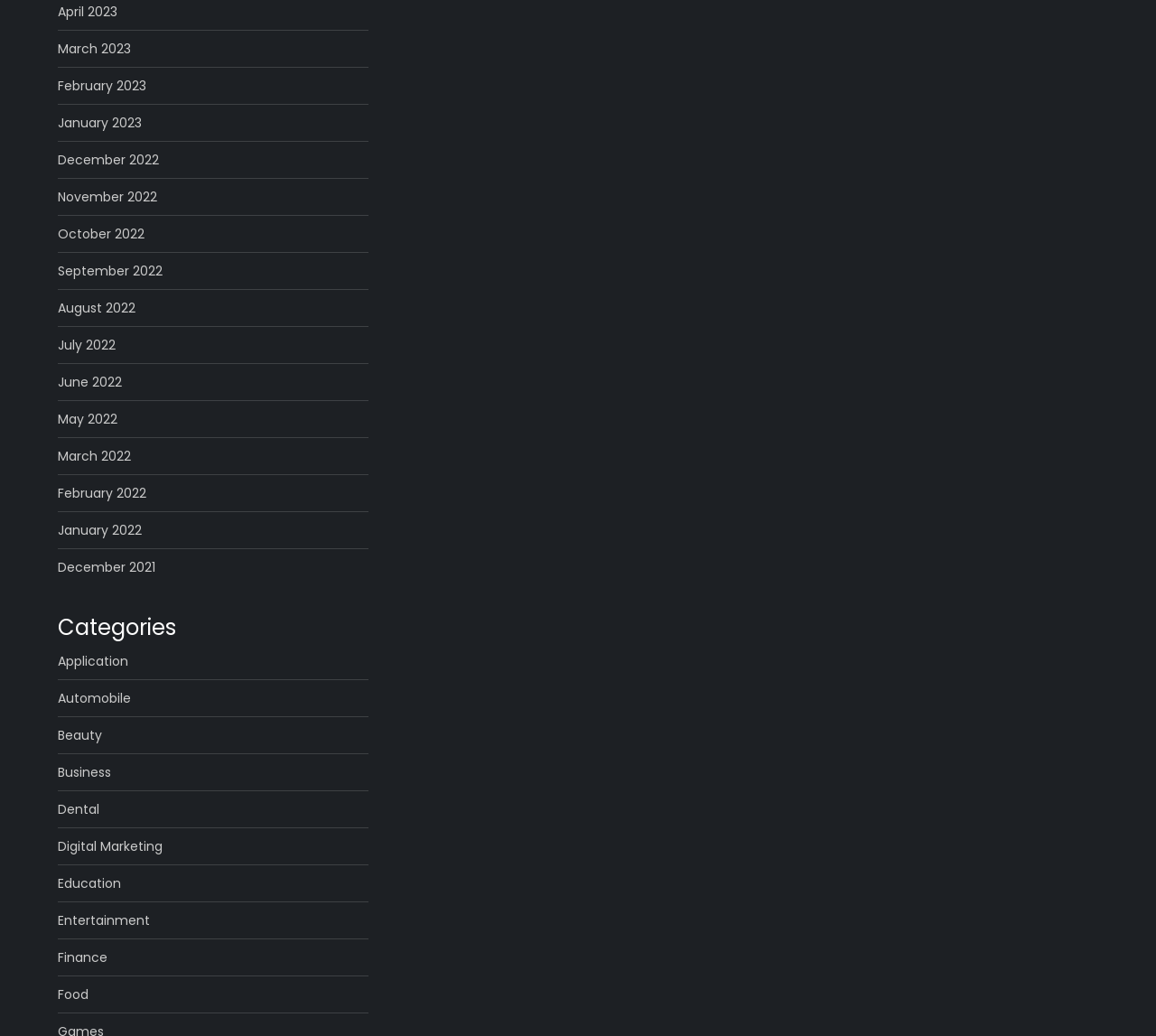What is the earliest month listed on the webpage?
Please answer the question as detailed as possible.

I analyzed the webpage and found a list of links representing different months. The earliest month listed is December 2021, which is located at the bottom of the list.